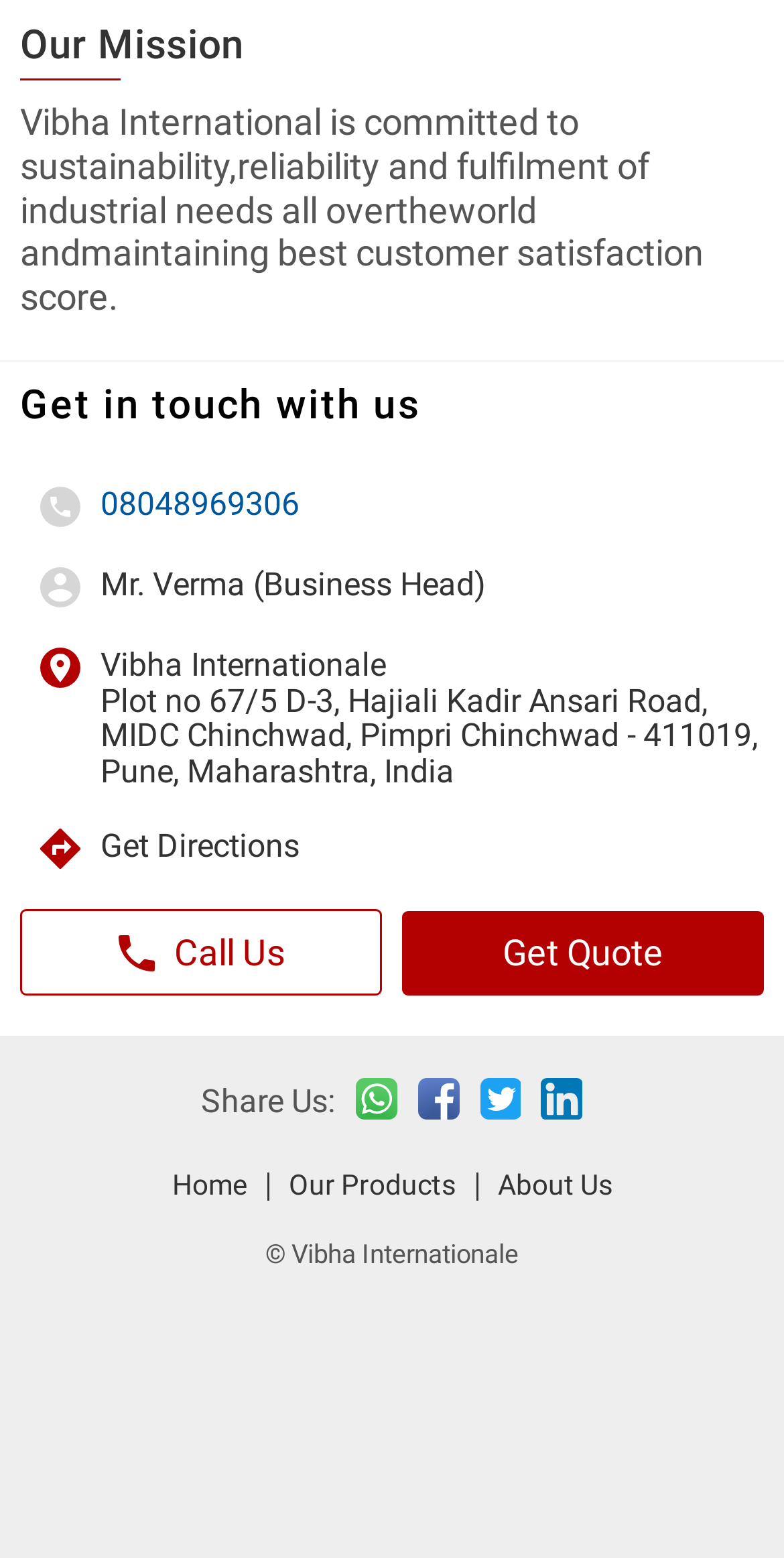What is the phone number to get in touch?
Provide a detailed and well-explained answer to the question.

The phone number is mentioned next to the 'Get in touch with us' heading, which is linked to the text '08048969306'.